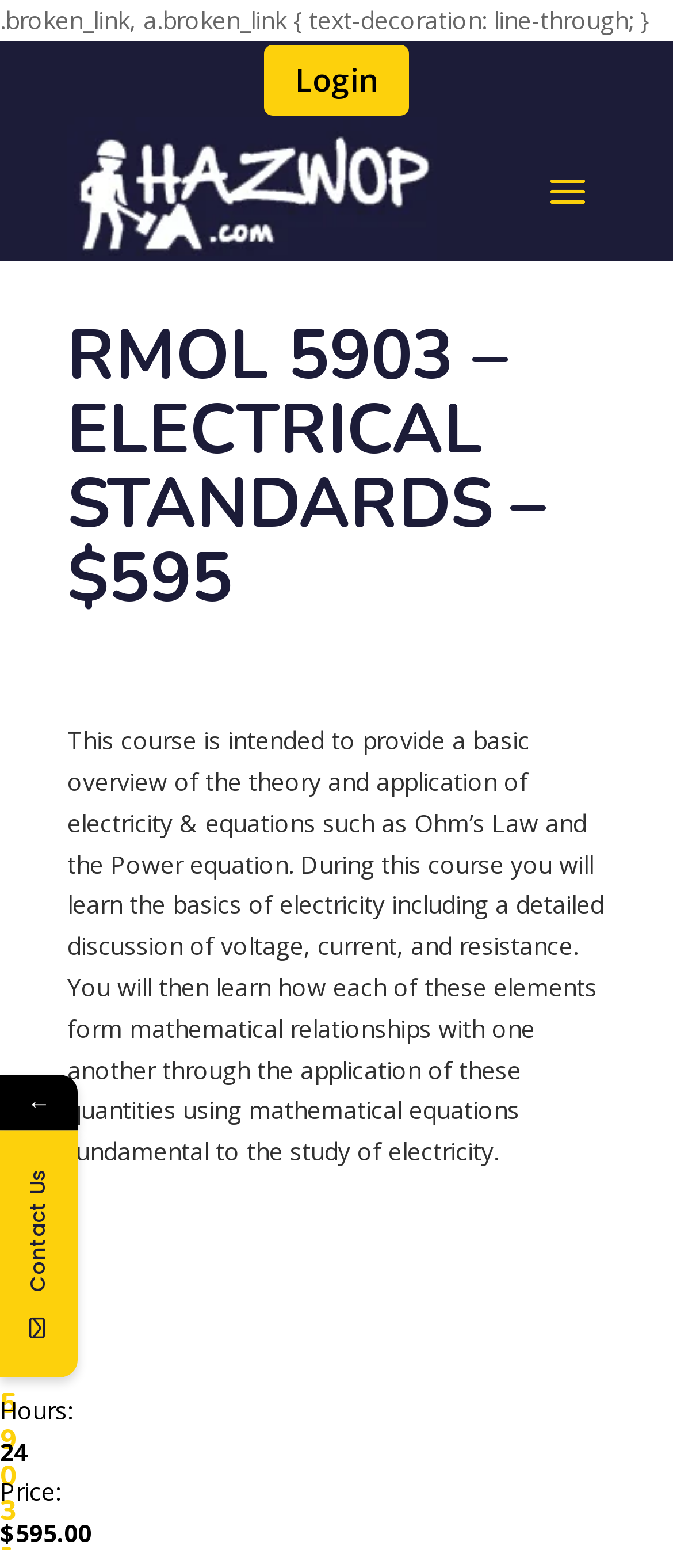Is there a login feature on the page?
Using the visual information, answer the question in a single word or phrase.

Yes